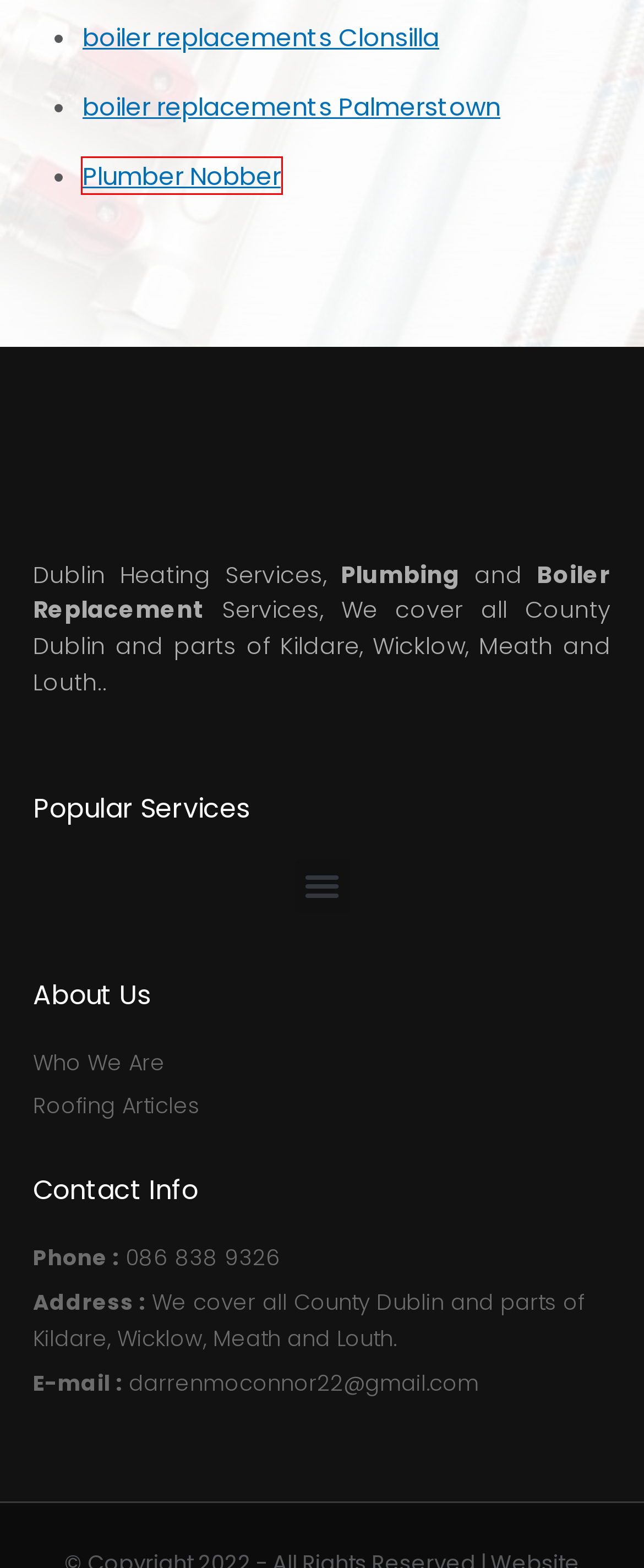Given a screenshot of a webpage with a red bounding box highlighting a UI element, determine which webpage description best matches the new webpage that appears after clicking the highlighted element. Here are the candidates:
A. Top Boiler Replacements in Clonsilla - Trusted & Efficient
B. Fast Boiler Replacements Dublin - Gas, Solar, Electric
C. Sitemap - Dublin Heating Services | Local Plumbing & Heating
D. Roofing Blog & Articles | Guttering Services Dublin
E. Digital Marketing Agency Based in Dublin | SEO & PPC
F. Plumber Nobber | 24/7 Emergency Plumbing Service | Call 086 838 9326
G. Top Boiler Replacements in Palmerstown - Trusted & Efficient
H. Privacy Policy - Dublin Heating Services | Local Plumbing & Heating

F